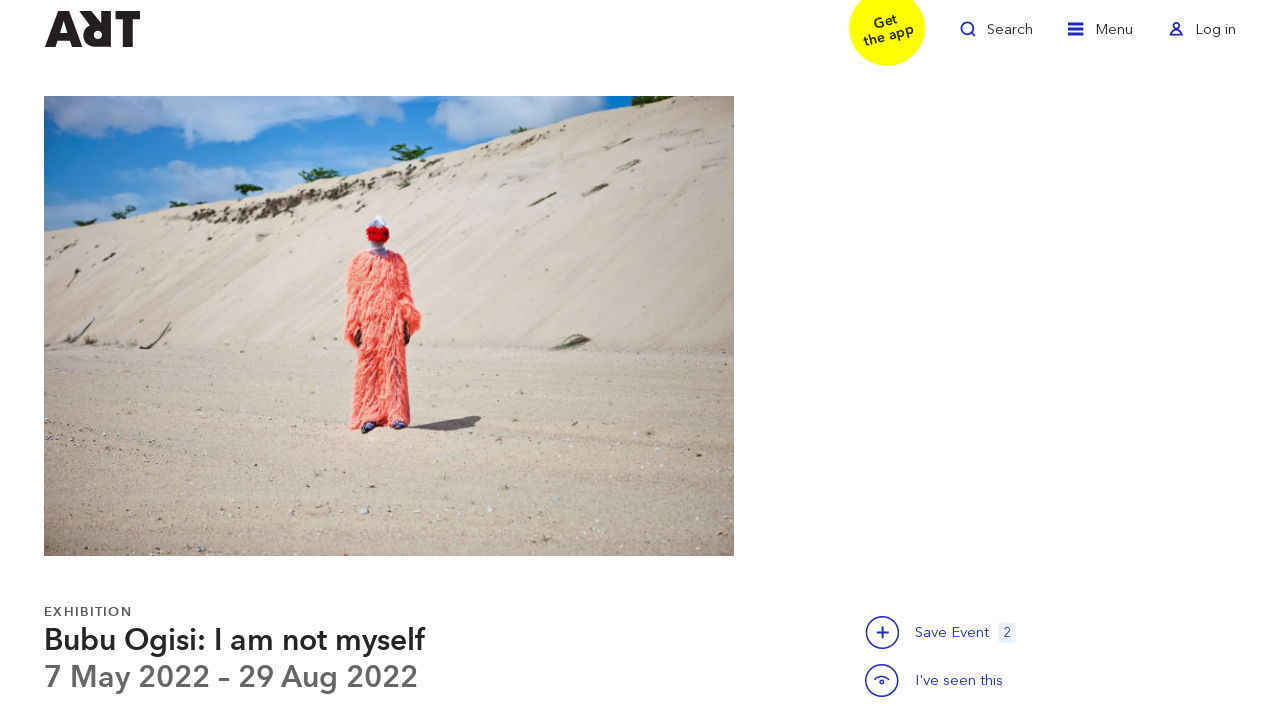Please provide a short answer using a single word or phrase for the question:
What is the name of the artist?

Bubu Ogisi